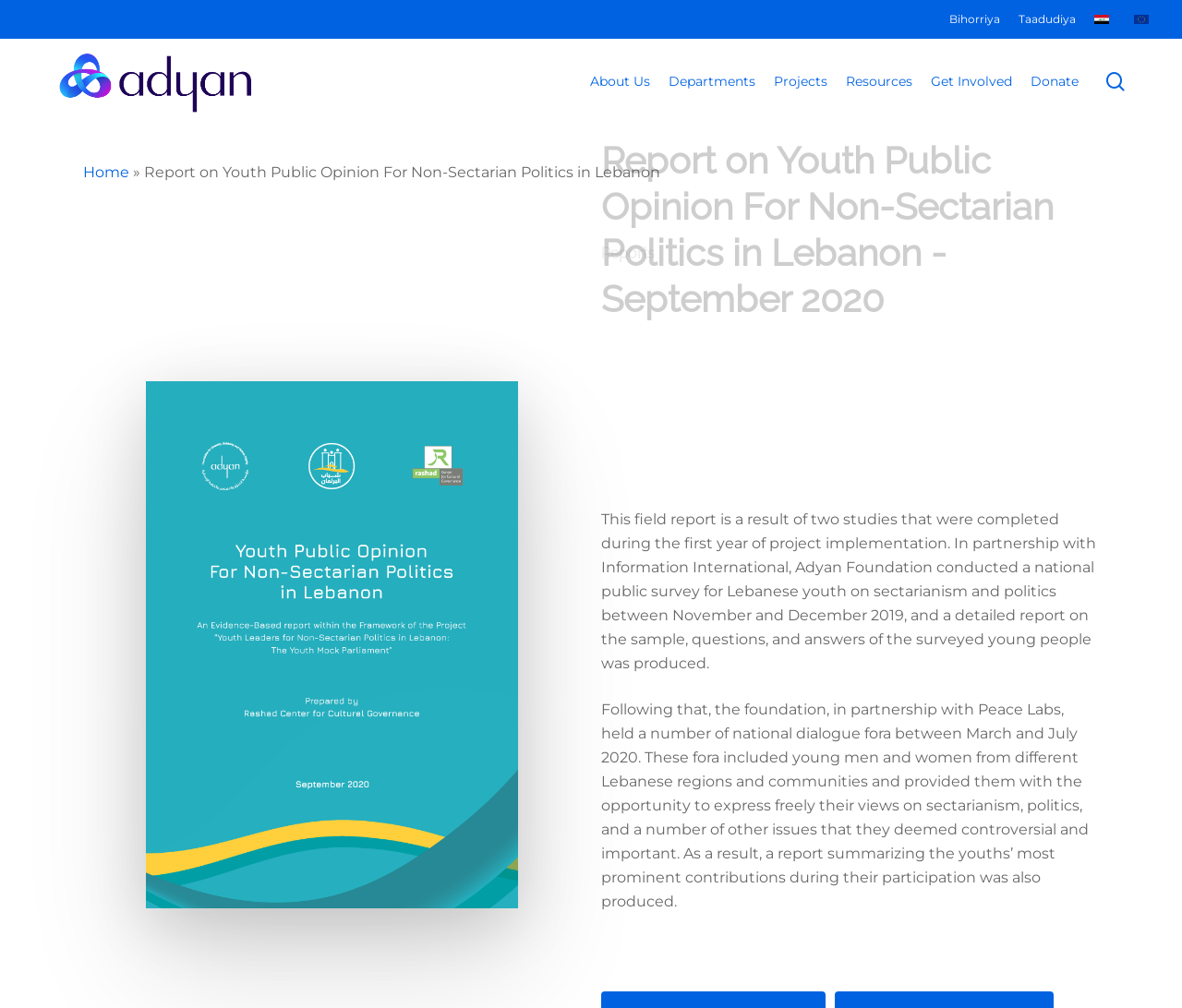What is the time period of the national public survey?
Analyze the screenshot and provide a detailed answer to the question.

The time period of the national public survey is from November to December 2019, as mentioned in the text description of the report, which states that the survey was conducted during this period.